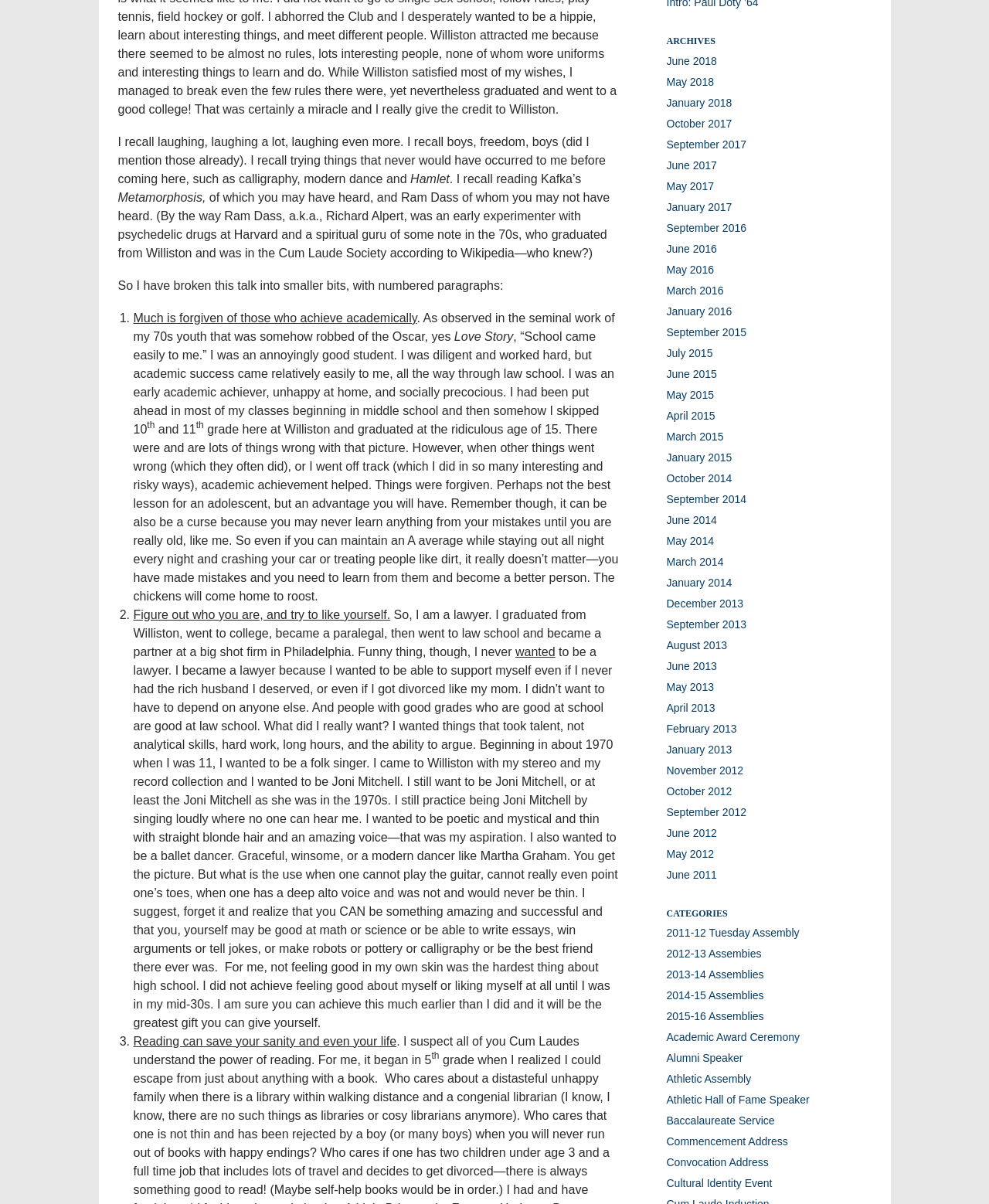What is the last word of the second paragraph? Examine the screenshot and reply using just one word or a brief phrase.

roost